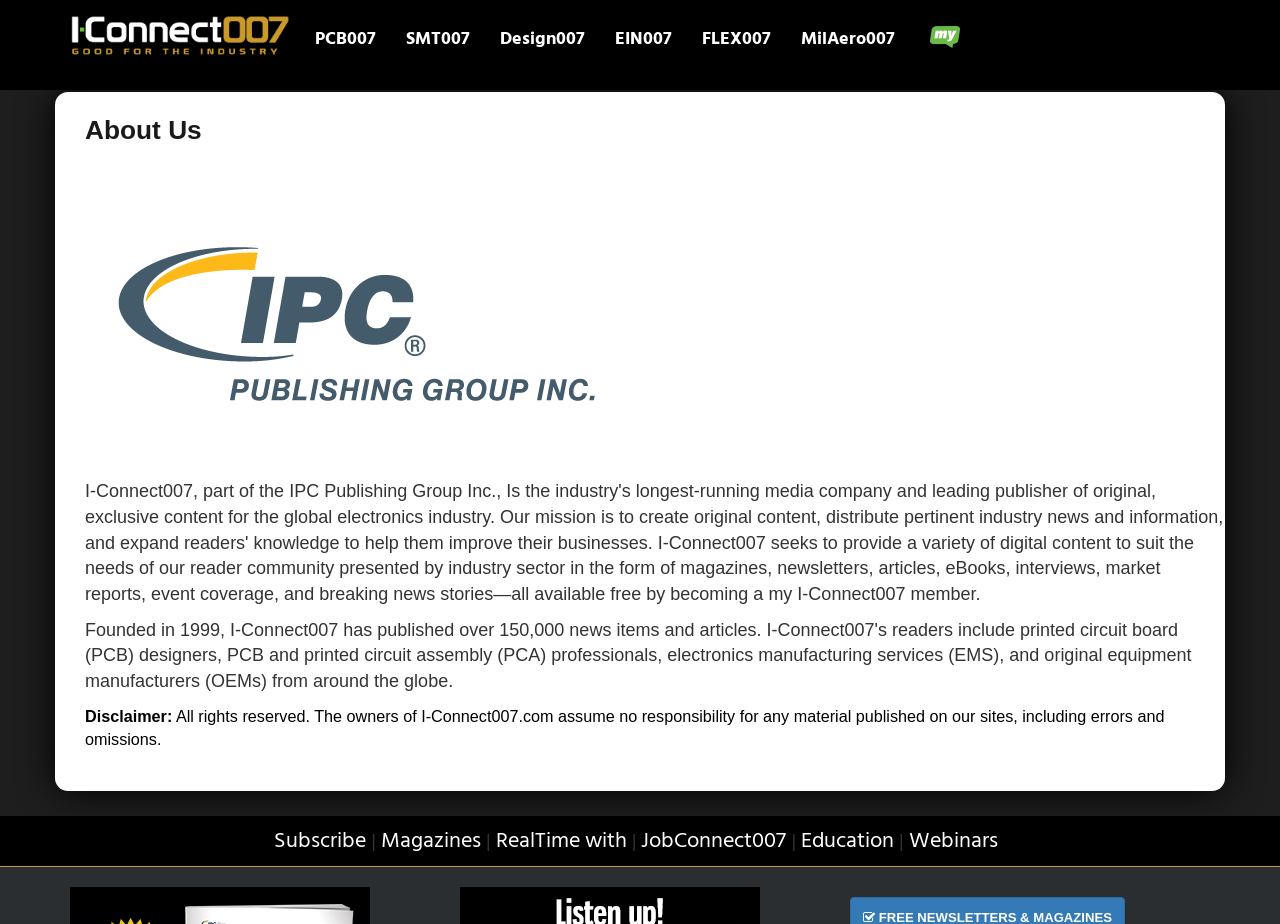Please give a short response to the question using one word or a phrase:
How many vertical sections are there on the webpage?

2